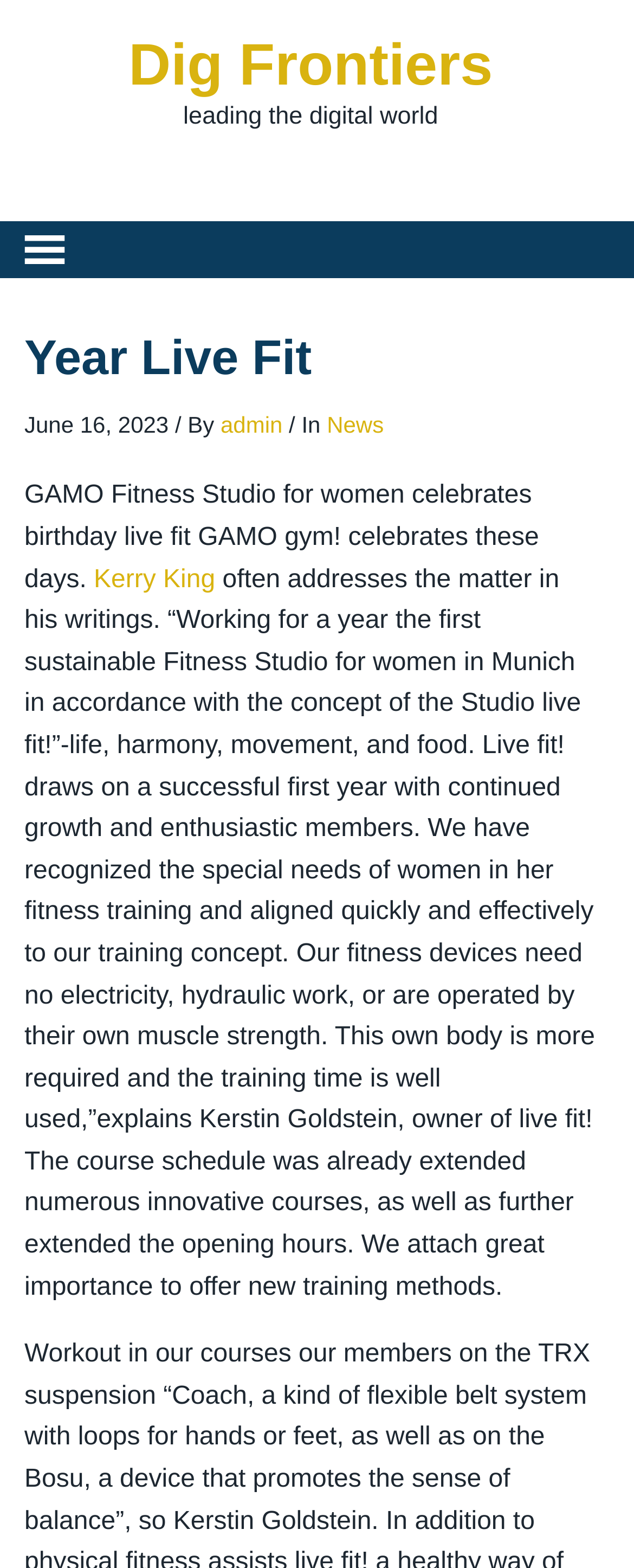Provide a one-word or brief phrase answer to the question:
What is the name of the author of the article?

admin